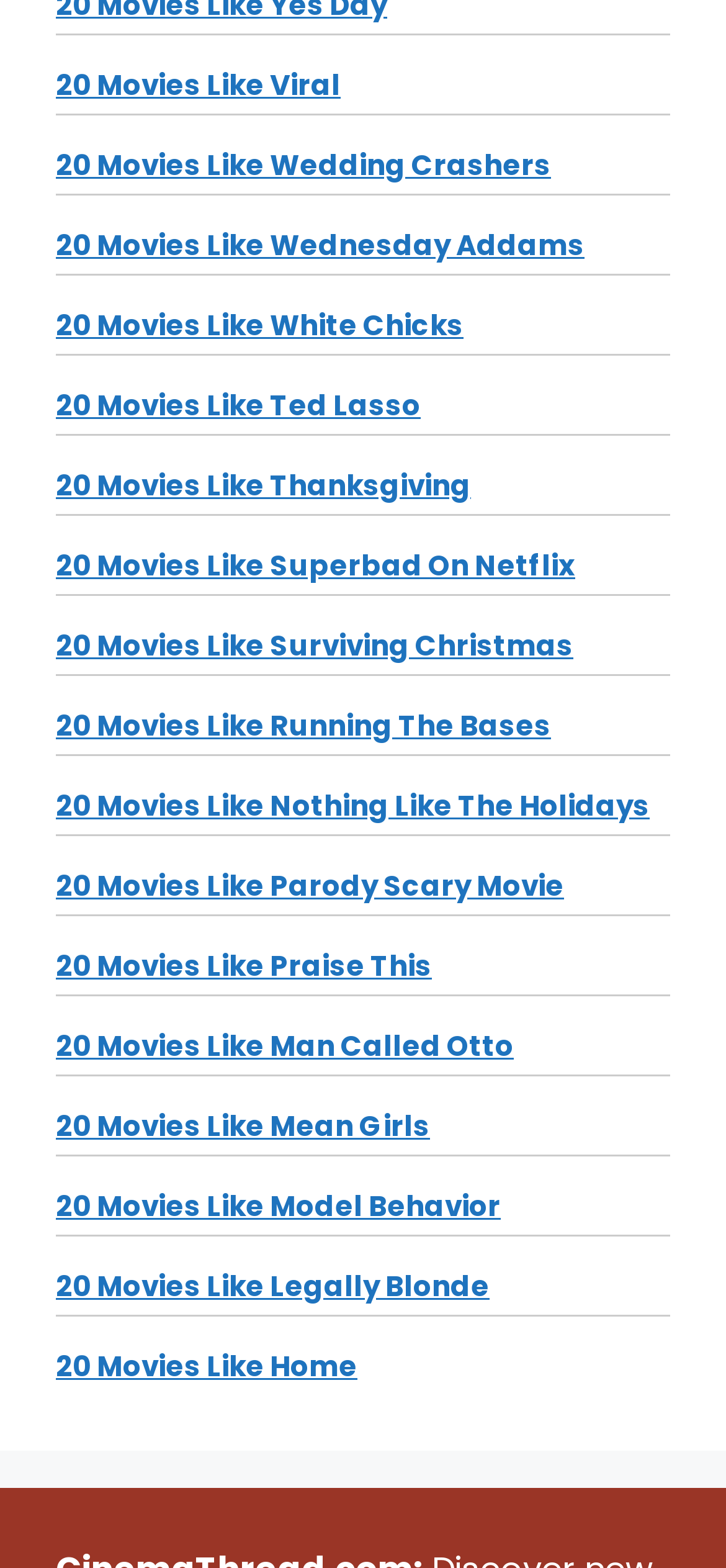Locate the bounding box for the described UI element: "20 Movies Like Wedding Crashers". Ensure the coordinates are four float numbers between 0 and 1, formatted as [left, top, right, bottom].

[0.077, 0.092, 0.759, 0.117]